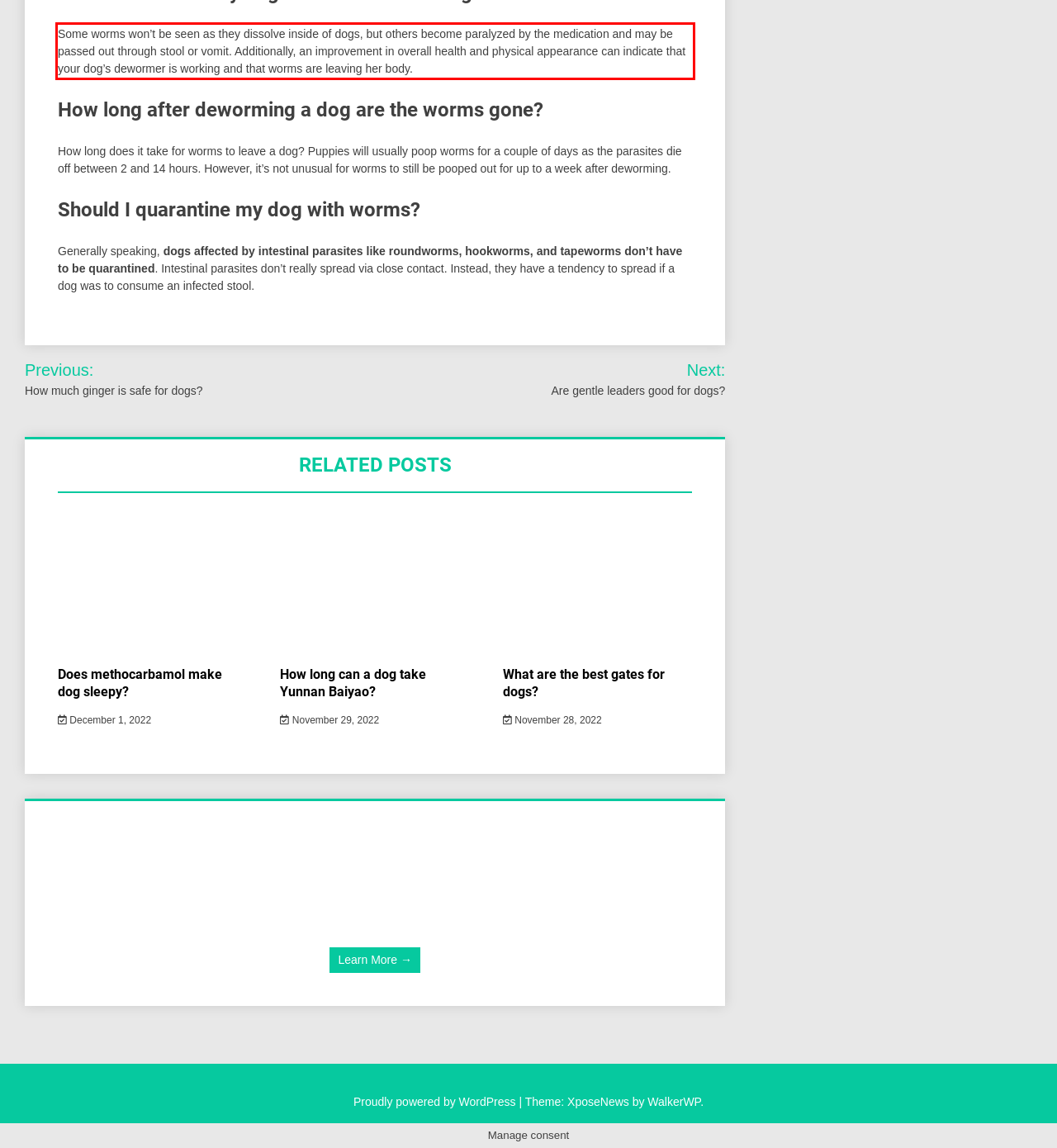Within the provided webpage screenshot, find the red rectangle bounding box and perform OCR to obtain the text content.

Some worms won’t be seen as they dissolve inside of dogs, but others become paralyzed by the medication and may be passed out through stool or vomit. Additionally, an improvement in overall health and physical appearance can indicate that your dog’s dewormer is working and that worms are leaving her body.